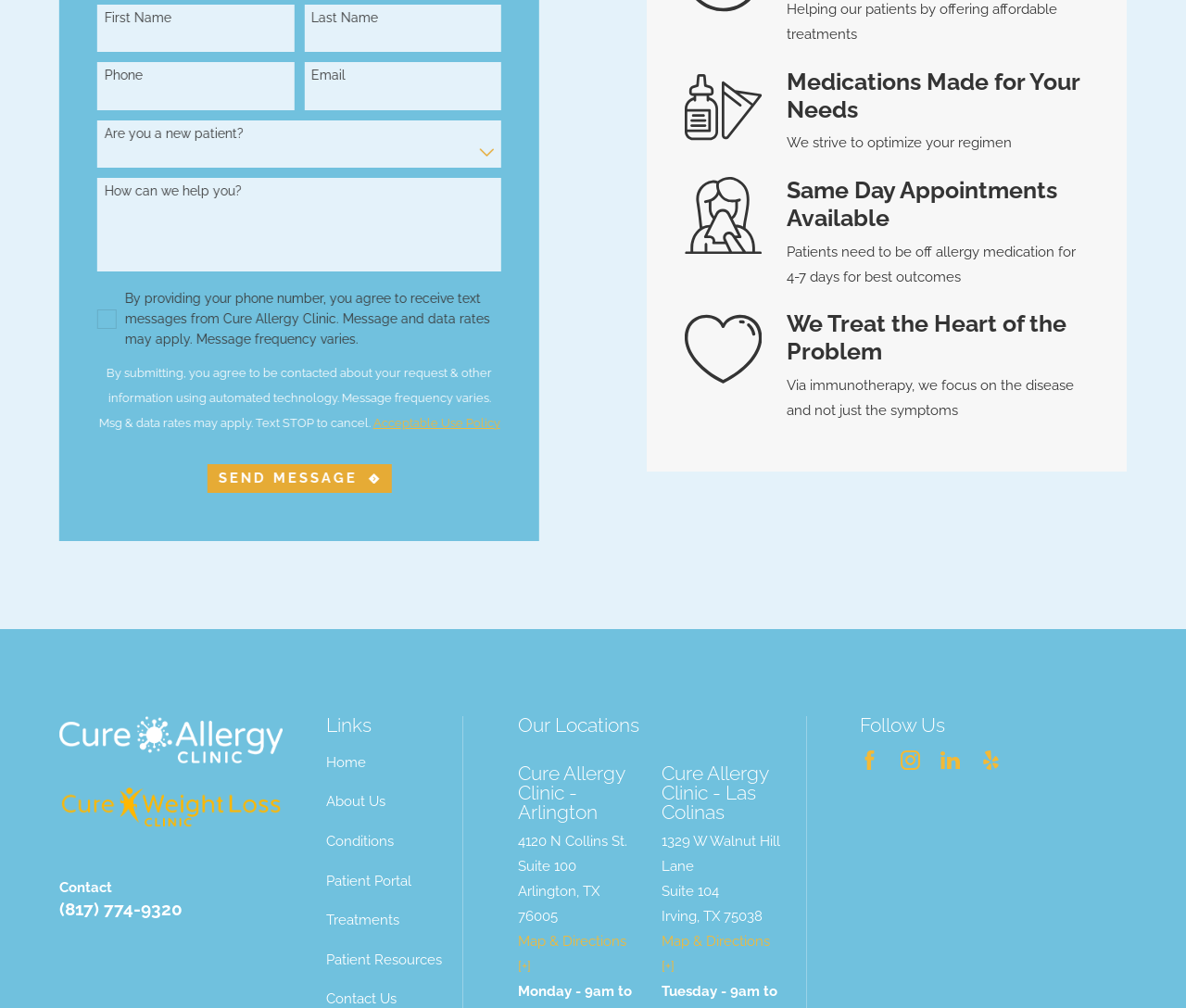Locate the UI element described by Political Science Website Support and provide its bounding box coordinates. Use the format (top-left x, top-left y, bottom-right x, bottom-right y) with all values as floating point numbers between 0 and 1.

None